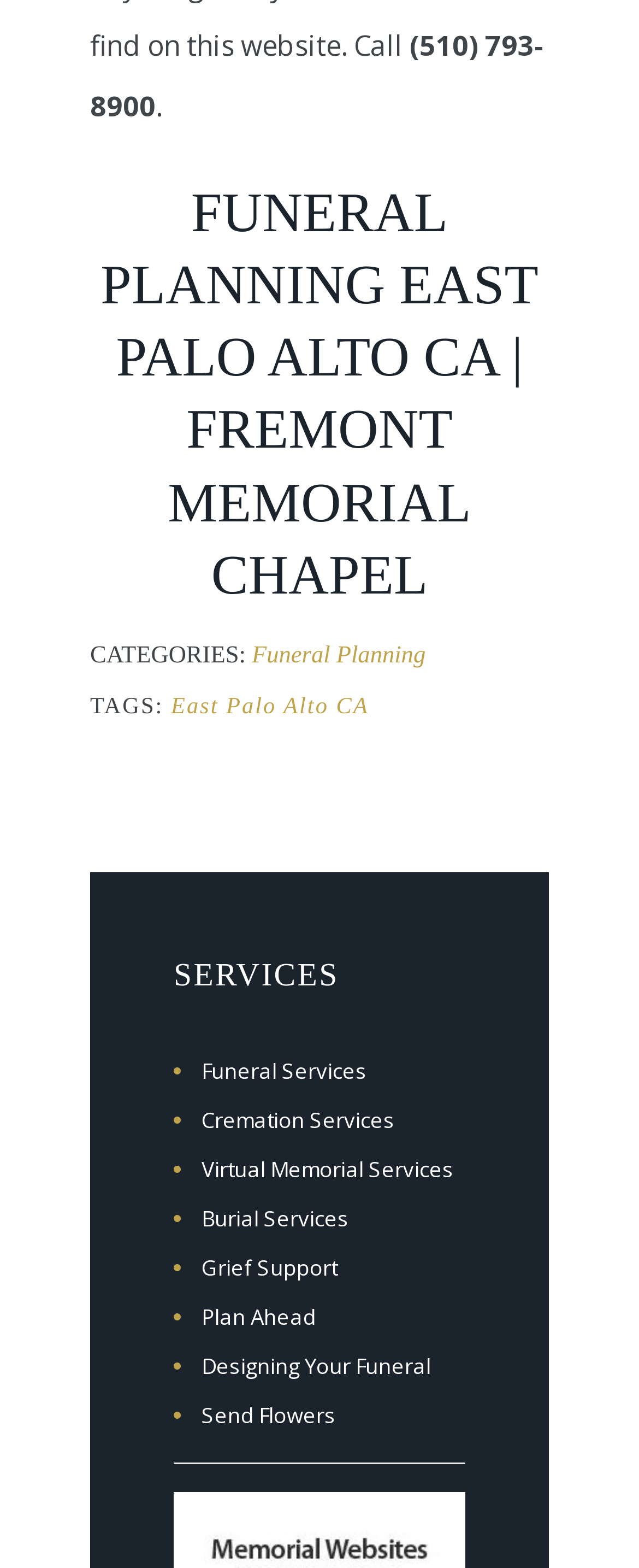Find the bounding box coordinates of the area that needs to be clicked in order to achieve the following instruction: "send flowers". The coordinates should be specified as four float numbers between 0 and 1, i.e., [left, top, right, bottom].

[0.305, 0.893, 0.526, 0.911]